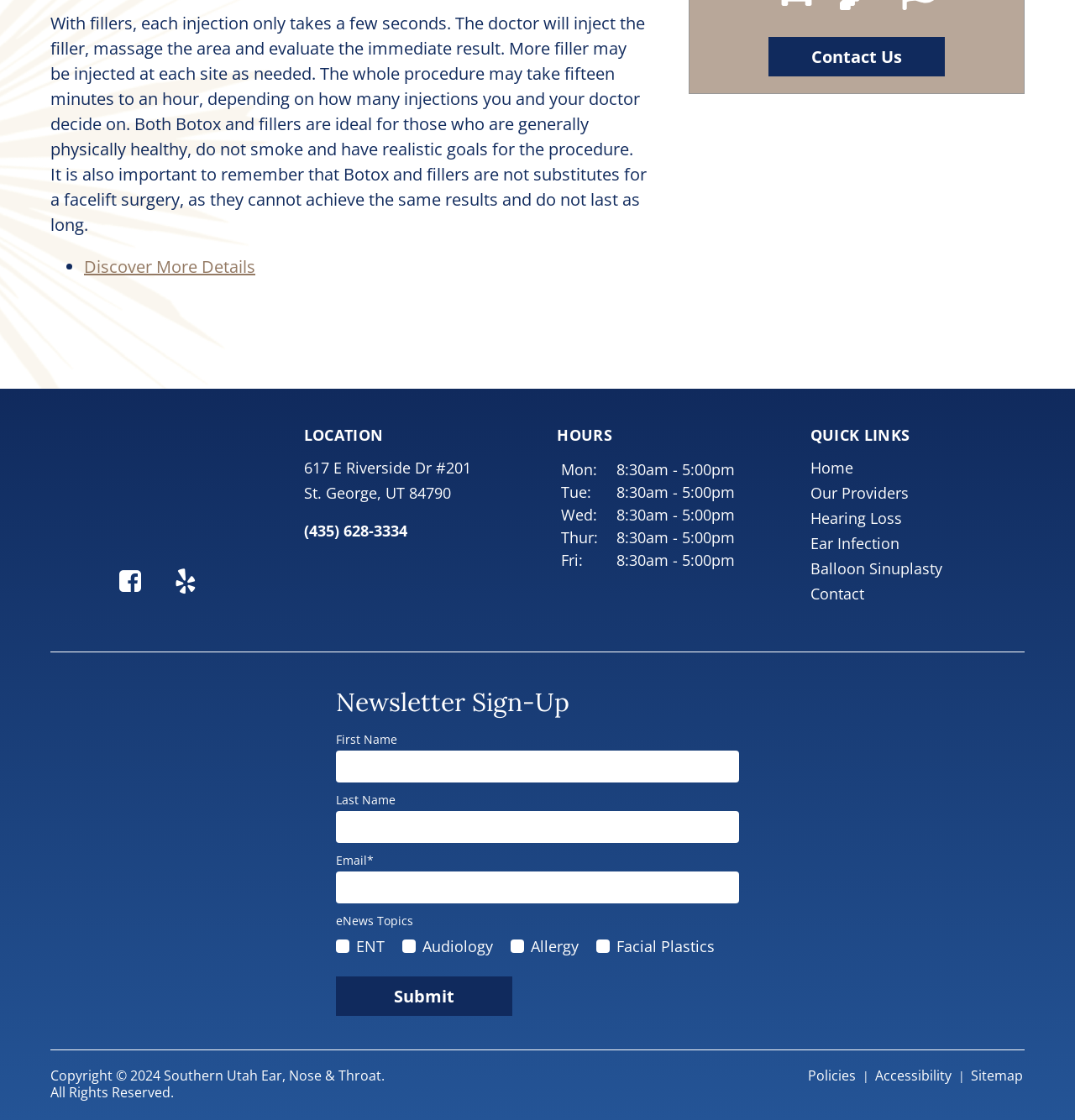What is the procedure duration for Botox and fillers?
Based on the image, provide a one-word or brief-phrase response.

15 minutes to an hour